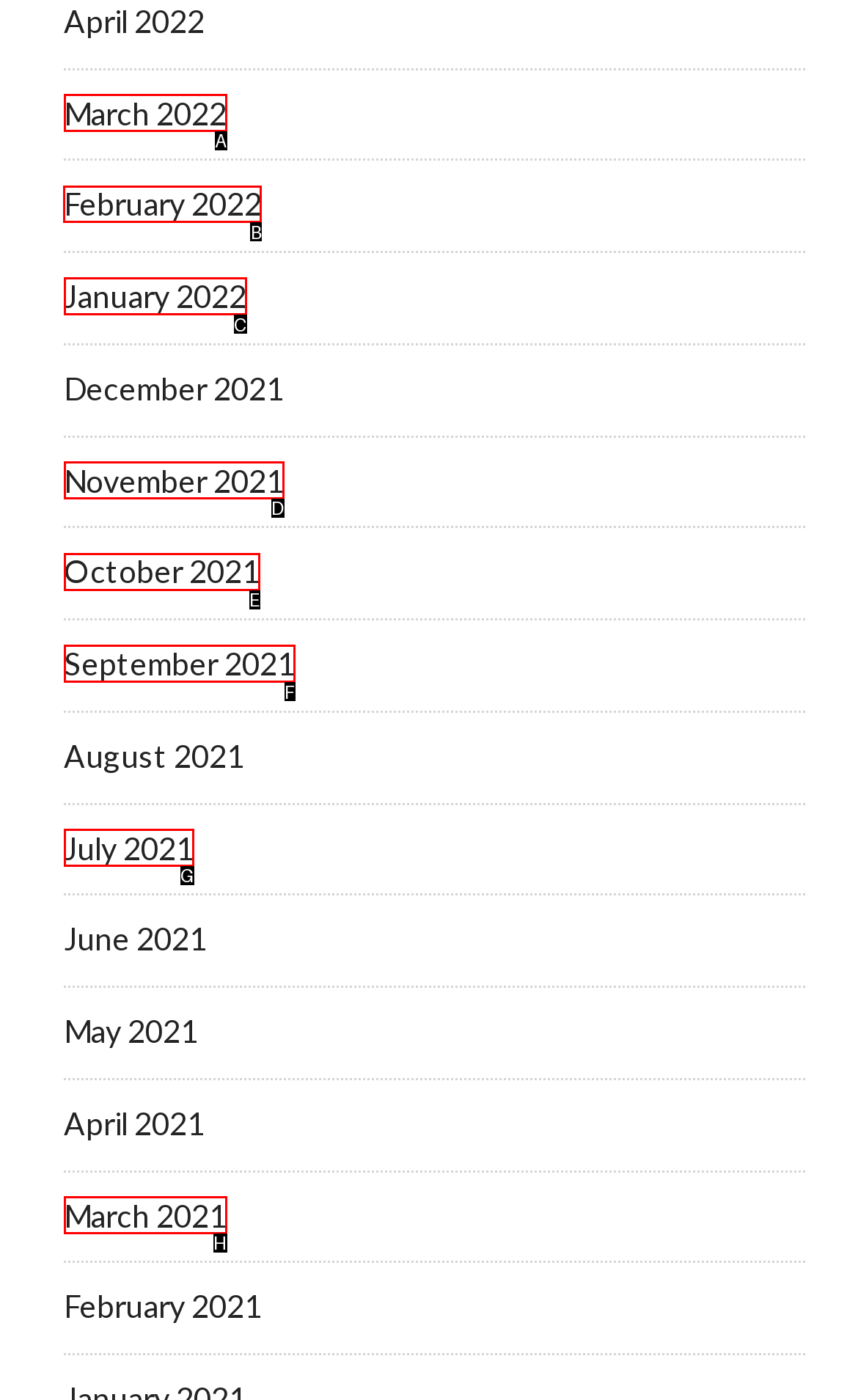Determine which option you need to click to execute the following task: view February 2022. Provide your answer as a single letter.

B